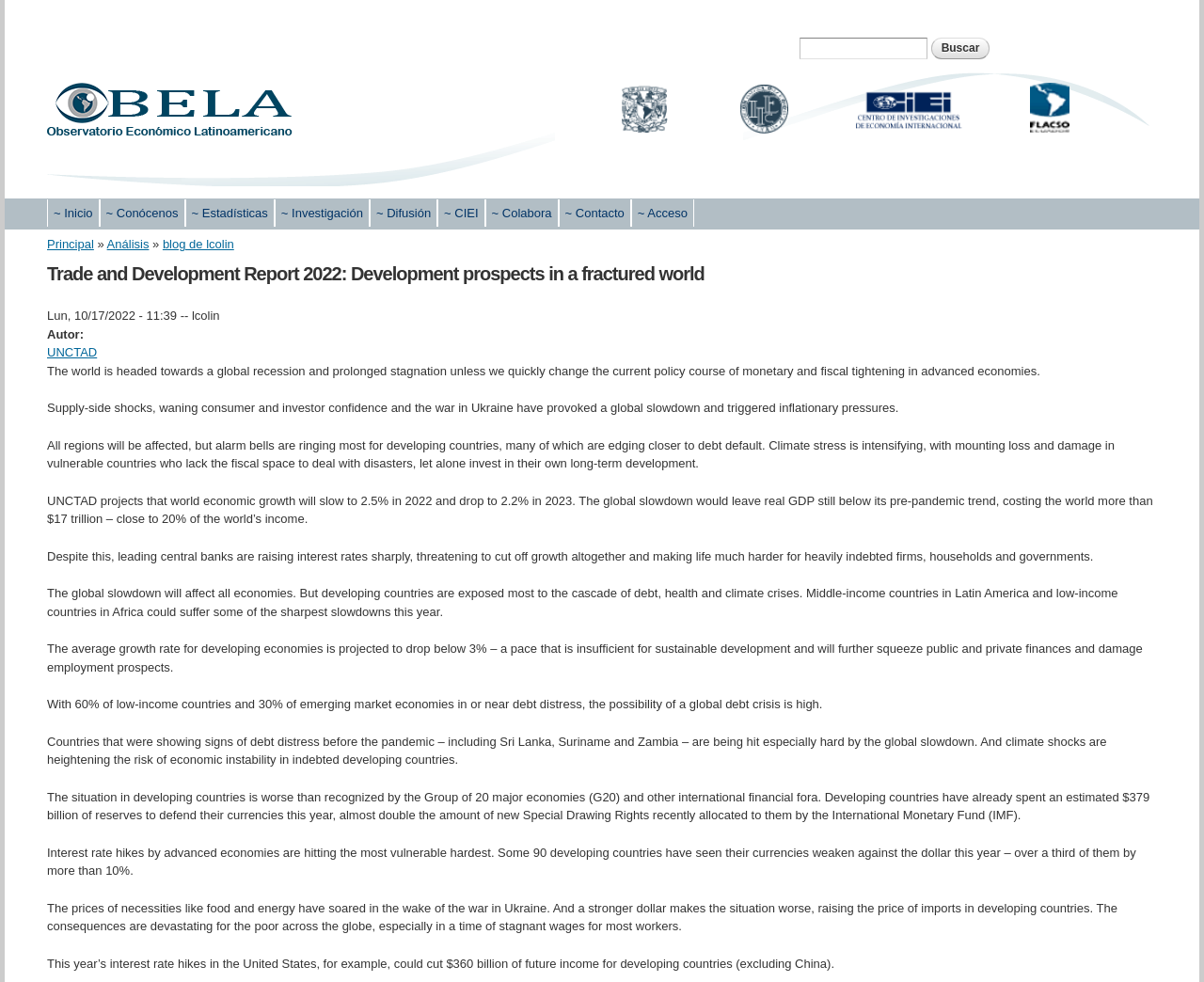What is the estimated amount spent by developing countries to defend their currencies?
Make sure to answer the question with a detailed and comprehensive explanation.

The estimated amount spent by developing countries to defend their currencies can be found in the static text element with the text 'Developing countries have already spent an estimated $379 billion of reserves to defend their currencies this year, almost double the amount of new Special Drawing Rights recently allocated to them by the International Monetary Fund (IMF)'.